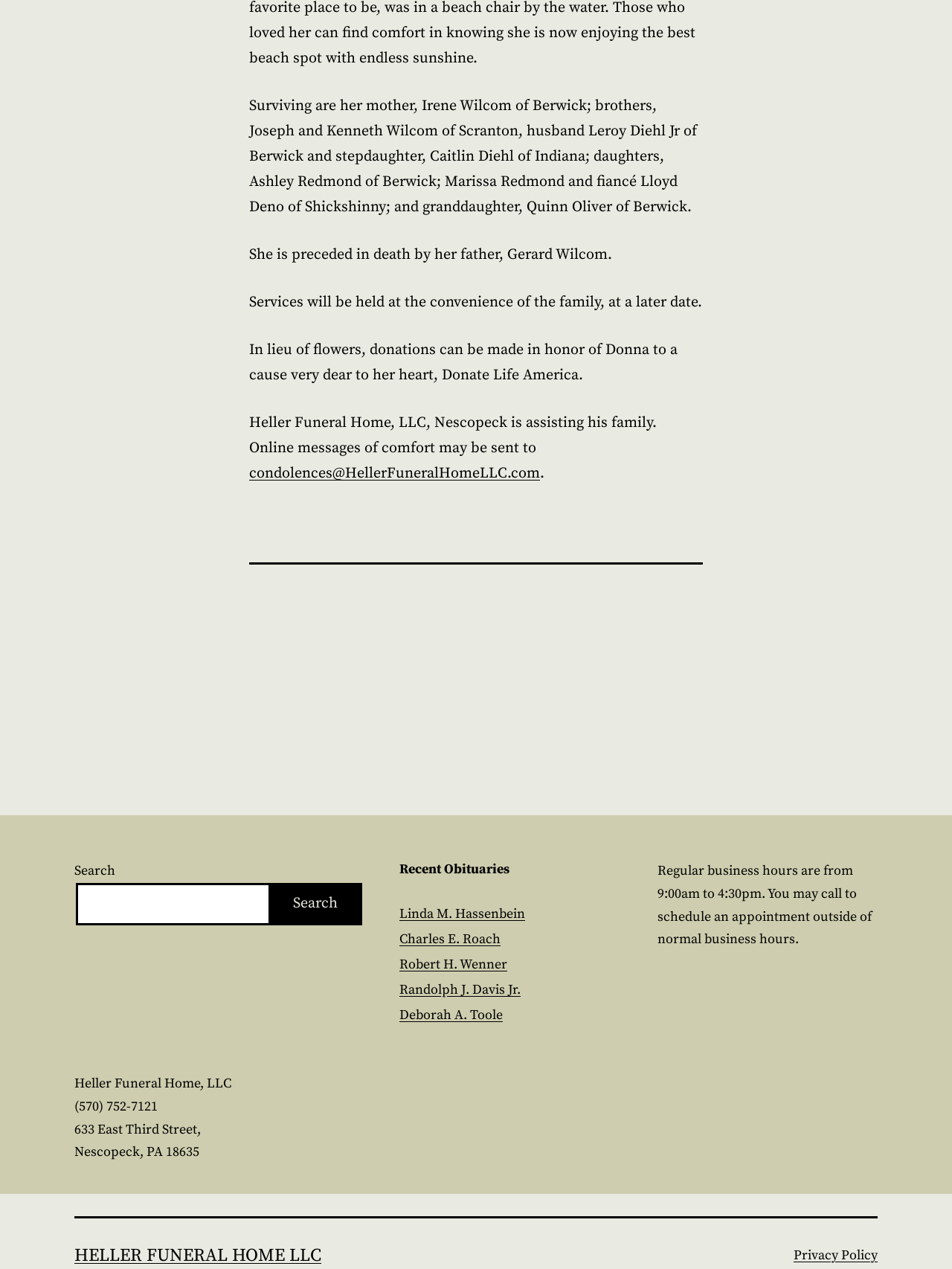Provide a one-word or brief phrase answer to the question:
What is the address of the funeral home?

633 East Third Street, Nescopeck, PA 18635